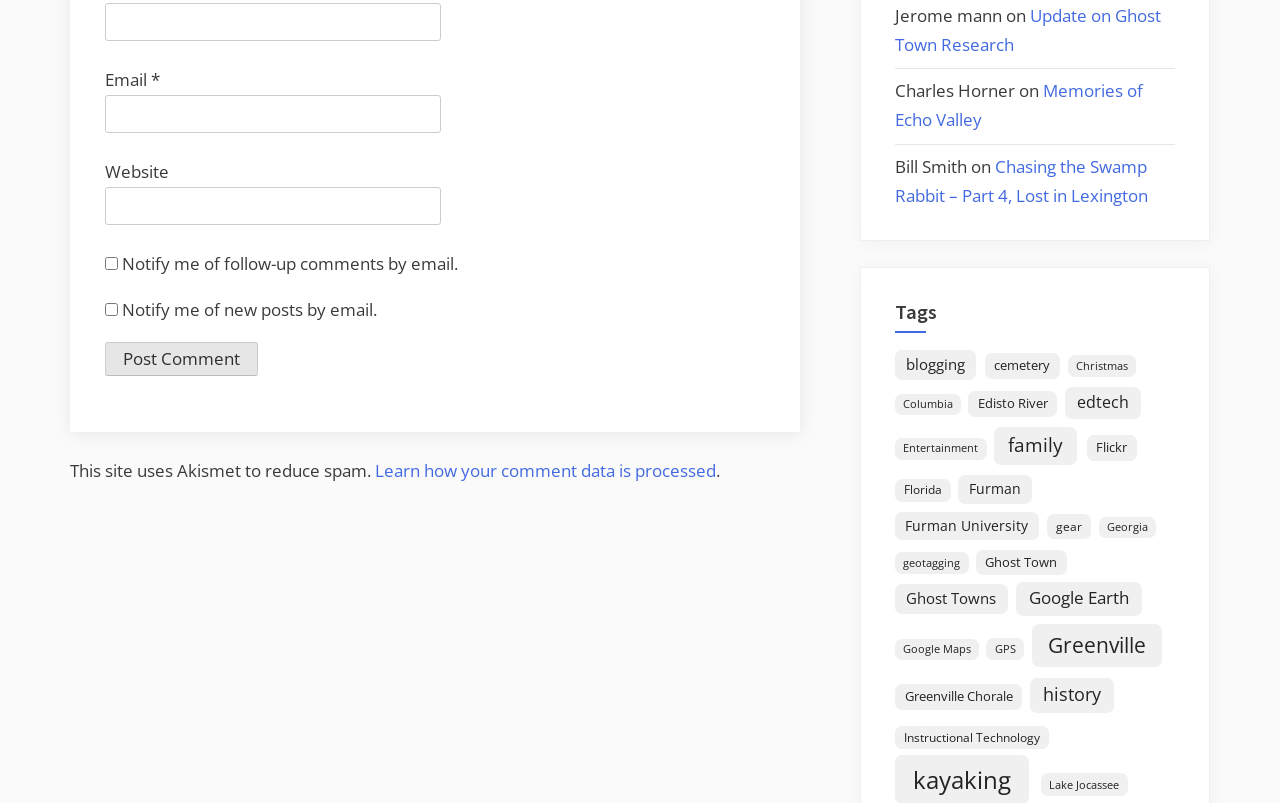Show the bounding box coordinates for the element that needs to be clicked to execute the following instruction: "Click on 'Get a FREE Quote'". Provide the coordinates in the form of four float numbers between 0 and 1, i.e., [left, top, right, bottom].

None